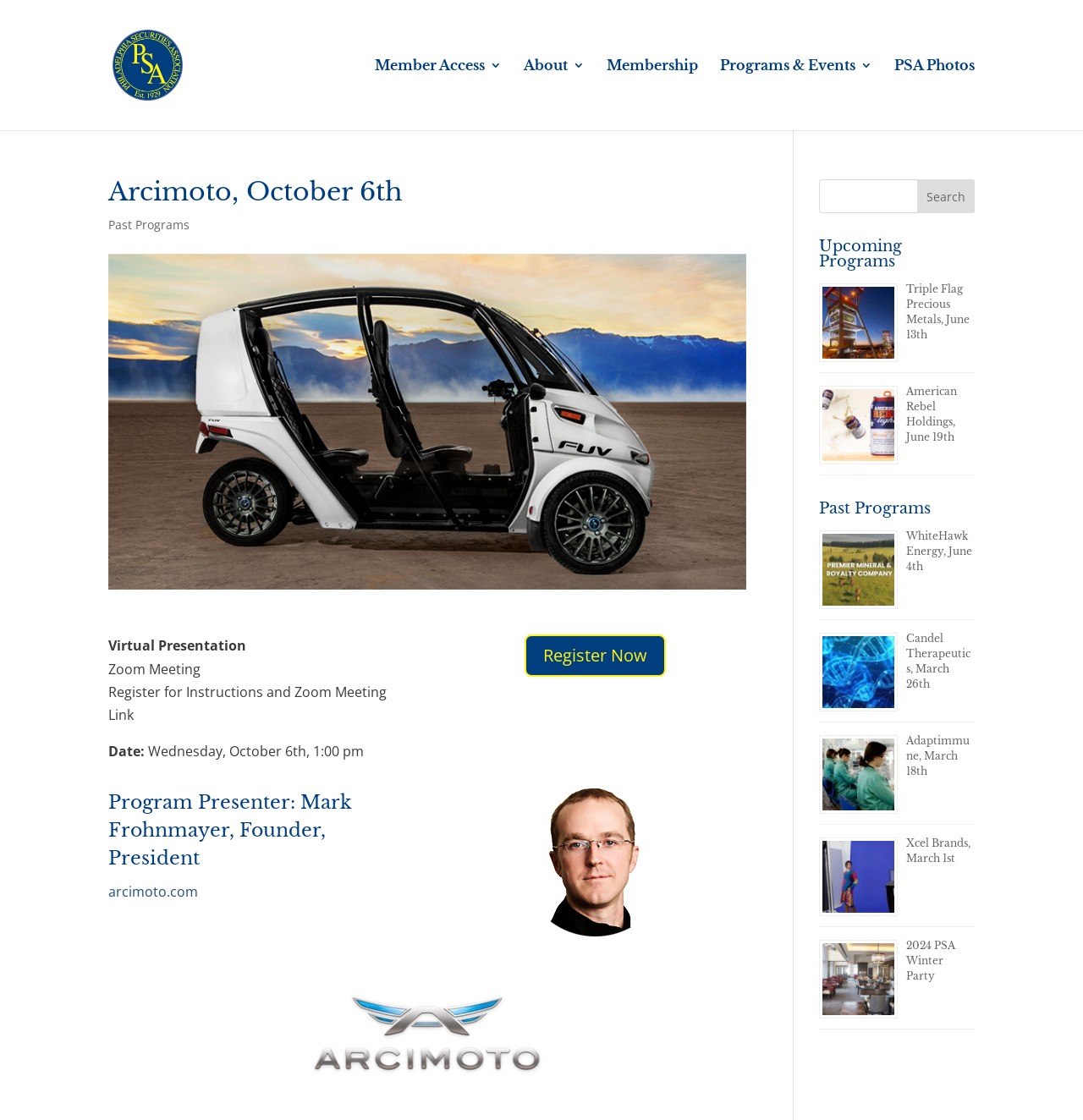Write an elaborate caption that captures the essence of the webpage.

The webpage appears to be a event listing page for the Philadelphia Securities Association. At the top, there is a heading that reads "Arcimoto, October 6th" and a link to "Philadelphia Securities Association" with an accompanying image. Below this, there are several navigation links, including "Member Access", "About", "Membership", "Programs & Events", and "PSA Photos".

The main content of the page is divided into two sections. On the left side, there is a section dedicated to a specific event, "Virtual Presentation" by Arcimoto, with details such as the date, time, and a registration link. There is also a heading that reads "Program Presenter: Mark Frohnmayer, Founder, President" and a link to the presenter's website, arcimoto.com. An image is also present in this section.

On the right side, there is a search bar with a search button. Below this, there are several headings and links to upcoming and past programs, including "Triple Flag Precious Metals, June 13th", "American Rebel Holdings, June 19th", "WhiteHawk Energy, June 4th", "Candel Therapeutics, March 26th", "Adaptimmune, March 18th", "Xcel Brands, March 1st", and "2024 PSA Winter Party". Each program has an accompanying image and a link to more information.